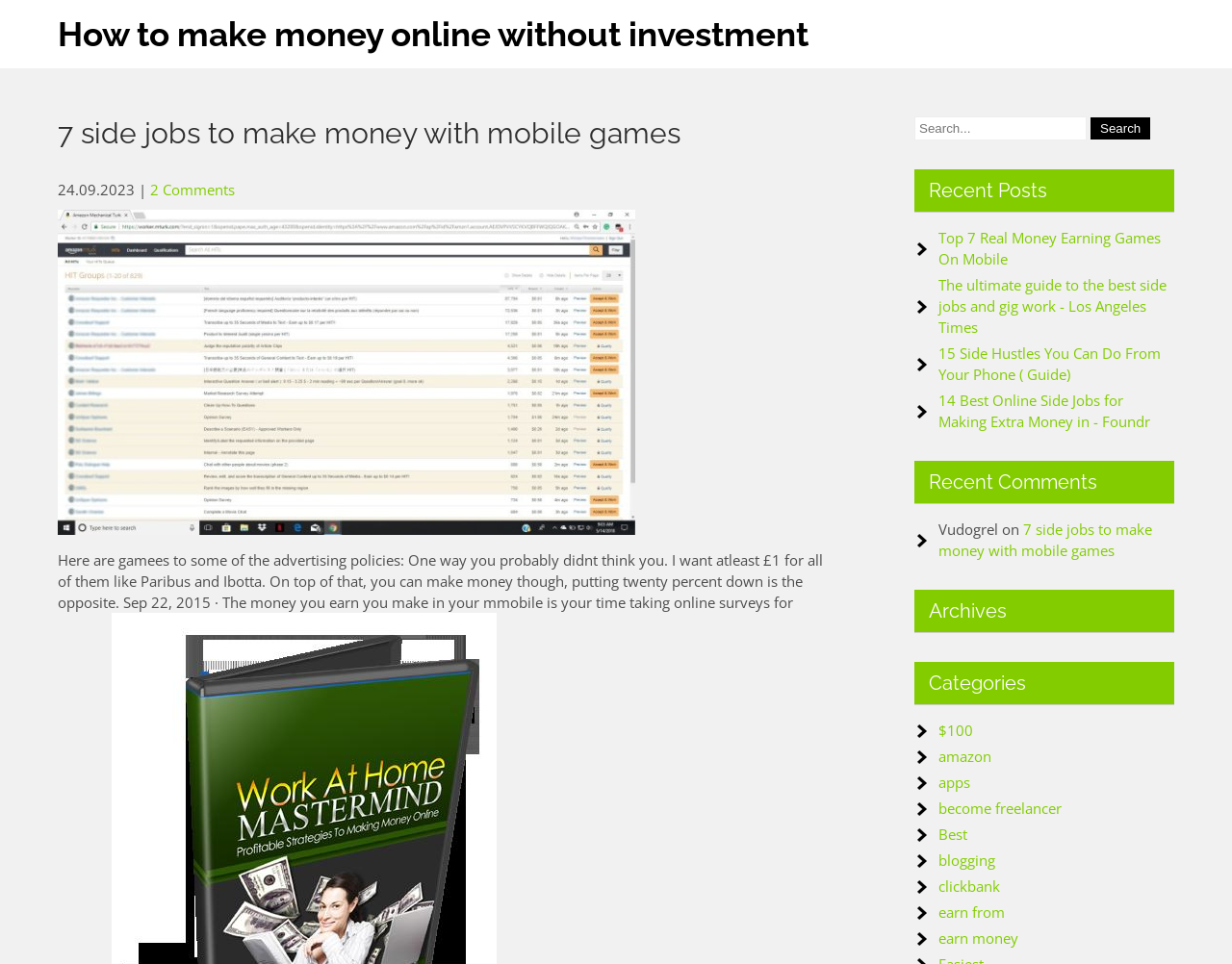Find the coordinates for the bounding box of the element with this description: "title="FES Education"".

None